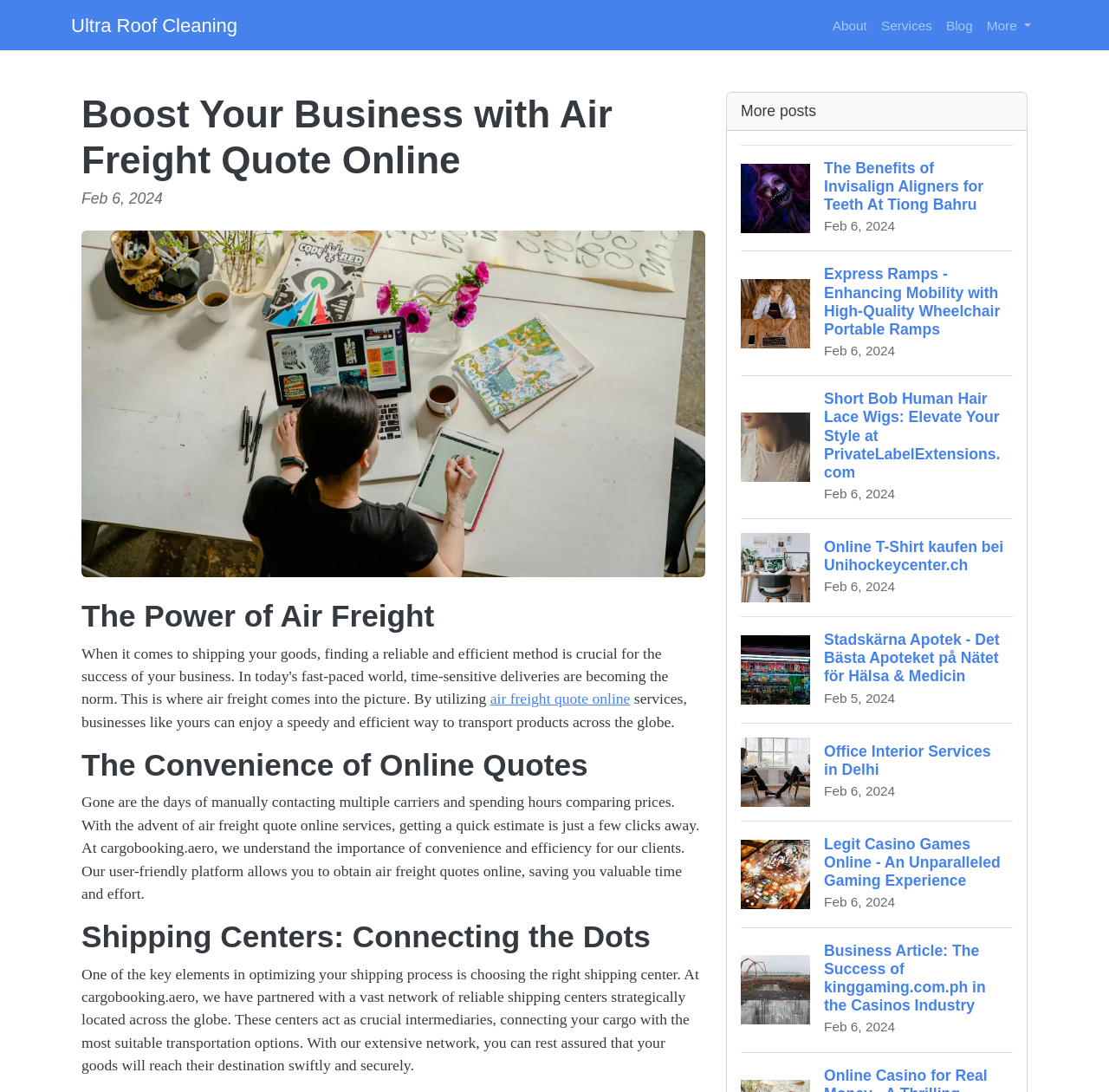Please identify the bounding box coordinates of the region to click in order to complete the given instruction: "Click the 'More' button". The coordinates should be four float numbers between 0 and 1, i.e., [left, top, right, bottom].

[0.883, 0.008, 0.936, 0.039]